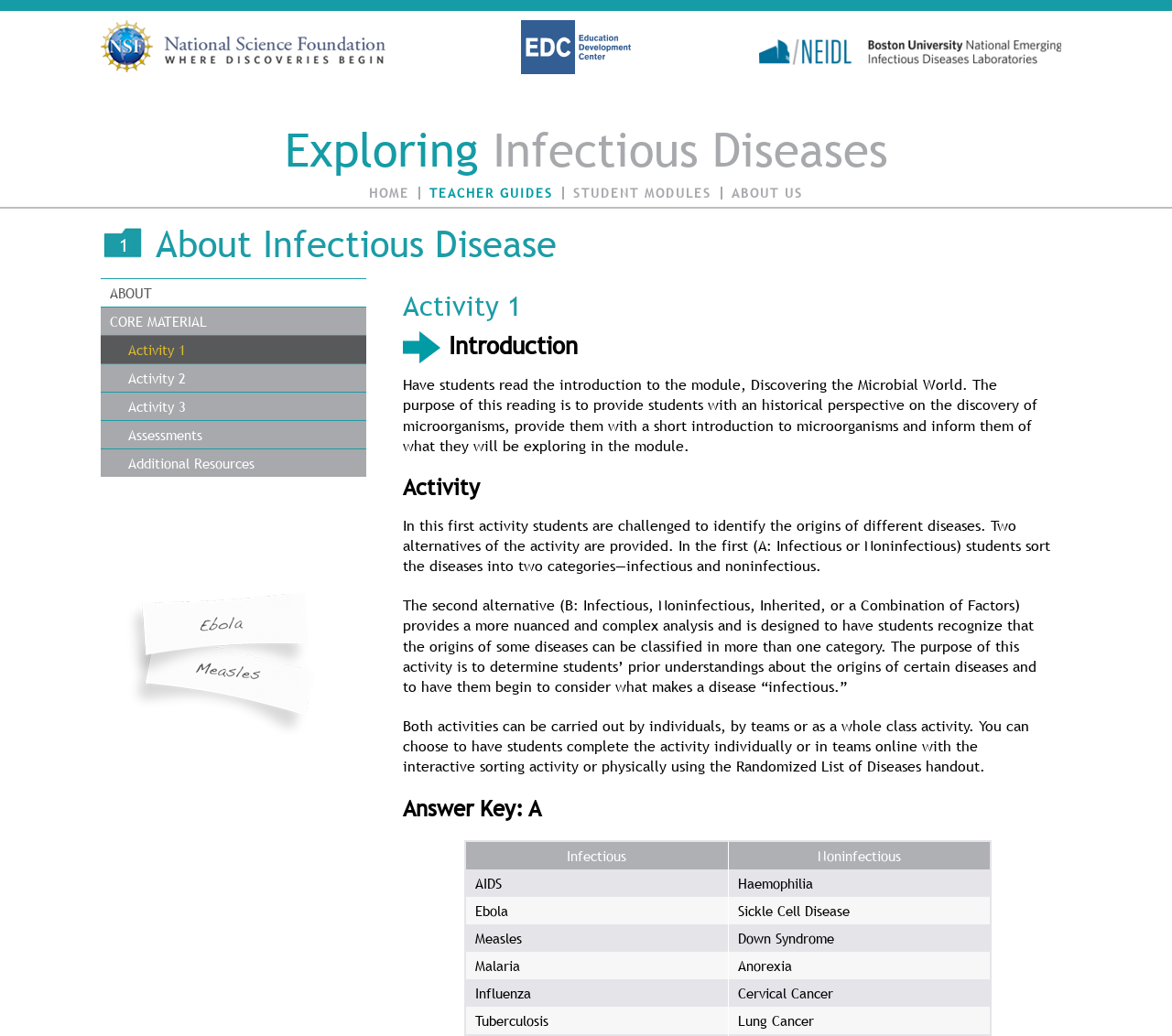Write an extensive caption that covers every aspect of the webpage.

This webpage is about infectious diseases, with a focus on exploring and learning about the topic. At the top of the page, there is a link to jump to navigation, followed by a heading that reads "Exploring Infectious Diseases". Below this heading, there are several links to different sections of the website, including "HOME", "TEACHER GUIDES", "STUDENT MODULES", and "ABOUT US".

The main content of the page is divided into sections, with headings and subheadings that guide the reader through the material. The first section is titled "1 About Infectious Disease" and contains several links to subtopics, including "ABOUT", "Activity 1", "Activity 2", "Activity 3", "Assessments", and "Additional Resources".

The "Activity 1" section provides an introduction to the module, with a reading assignment that provides historical context and an overview of microorganisms. This is followed by a detailed description of the activity, which involves identifying the origins of different diseases. There are two alternatives to the activity, one that sorts diseases into two categories (infectious and noninfectious) and another that provides a more nuanced analysis with four categories (infectious, noninfectious, inherited, or a combination of factors).

The activity is designed to be completed individually or in teams, and can be done online or using a handout. The webpage also provides an answer key for the activity, which is presented in a table format with two columns labeled "Infectious" and "Noninfectious". The table lists various diseases, including AIDS, Ebola, Measles, and Tuberculosis, and indicates whether each is infectious or noninfectious.